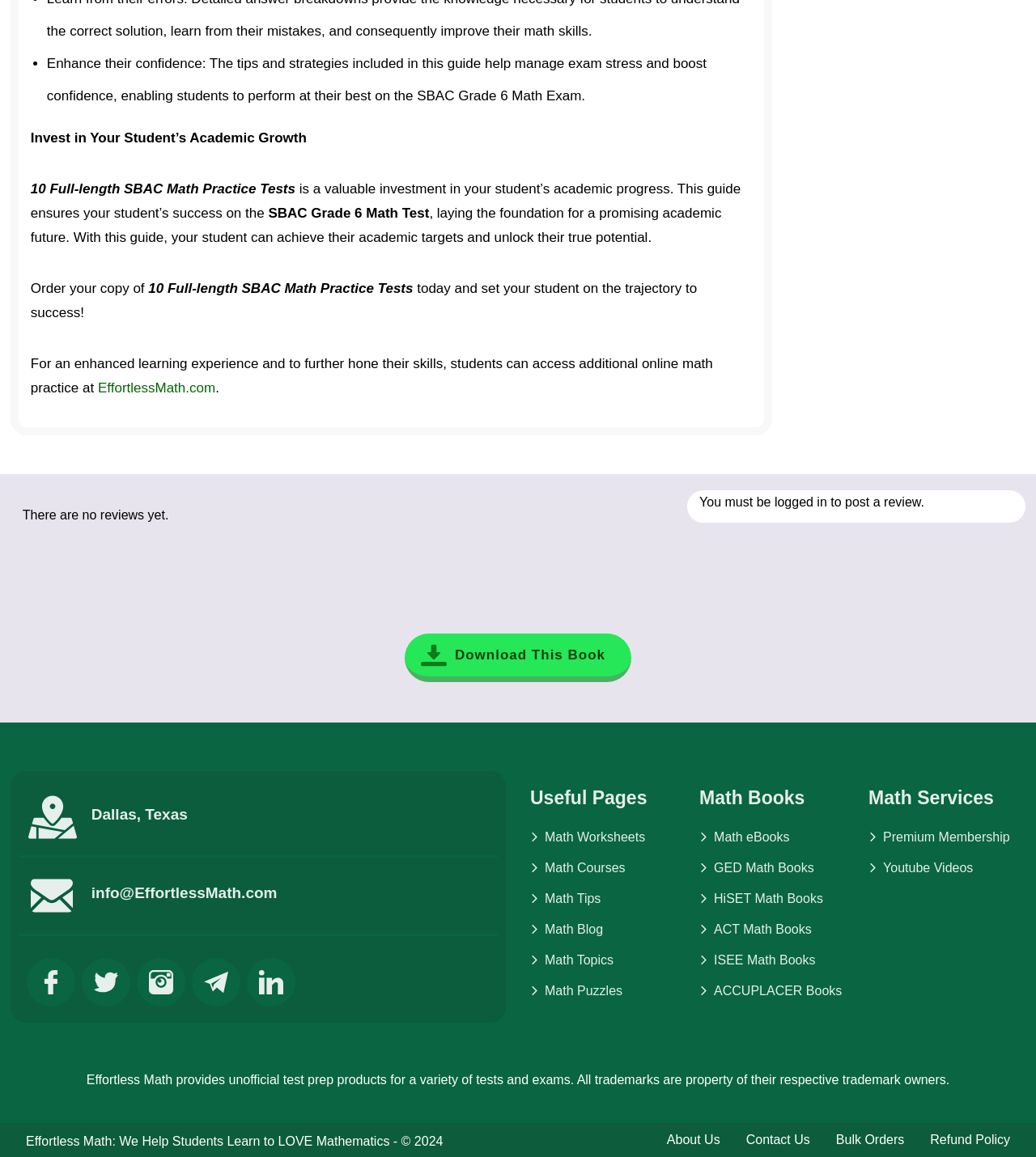What is the purpose of the 'Download This Book' button? Observe the screenshot and provide a one-word or short phrase answer.

To download the math practice book